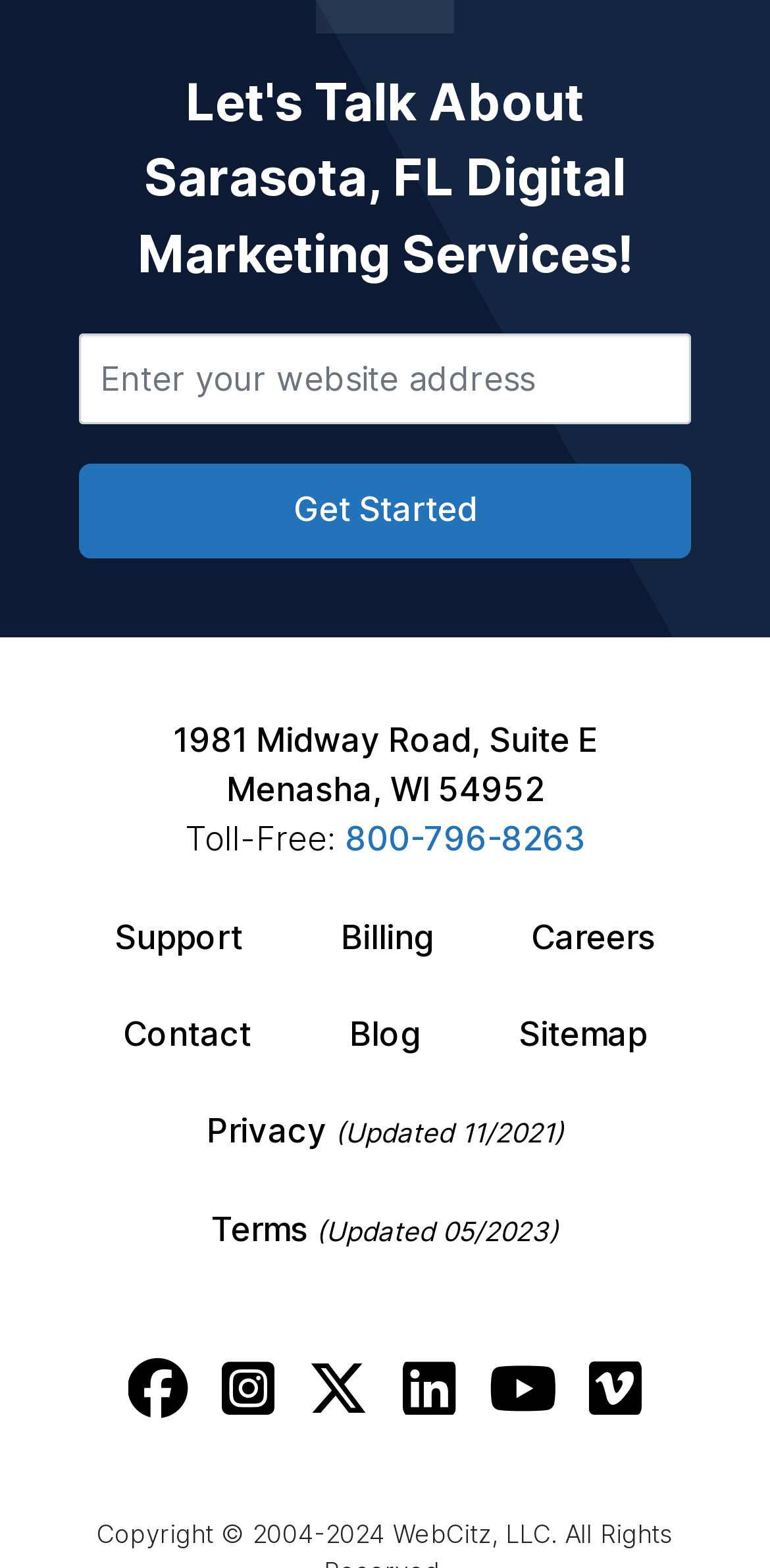Please give a succinct answer to the question in one word or phrase:
What are the main sections of the webpage?

Support, Billing, Careers, Contact, Blog, Sitemap